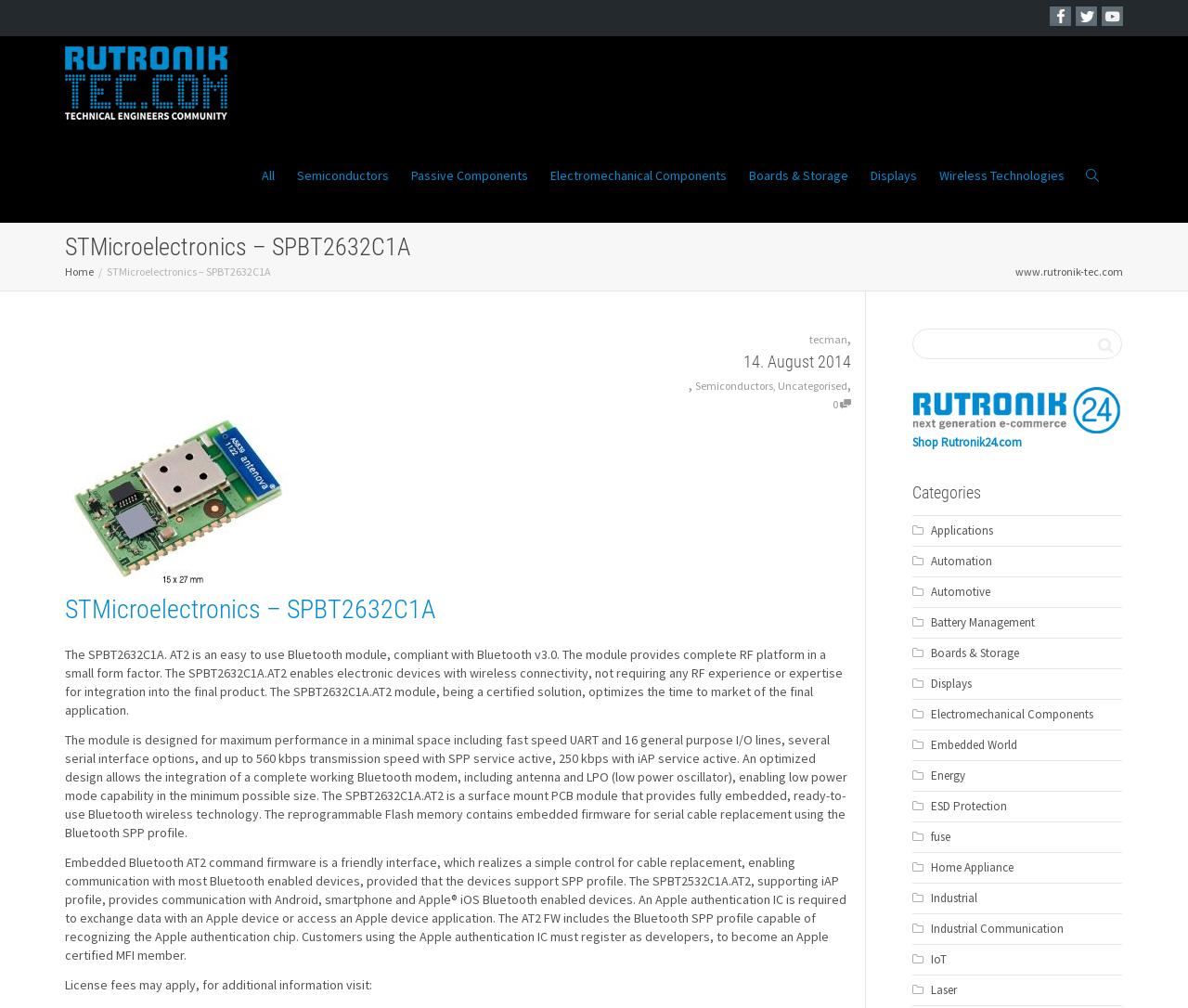Identify the bounding box coordinates of the area you need to click to perform the following instruction: "Click on Rutronik-TEC link".

[0.055, 0.036, 0.191, 0.128]